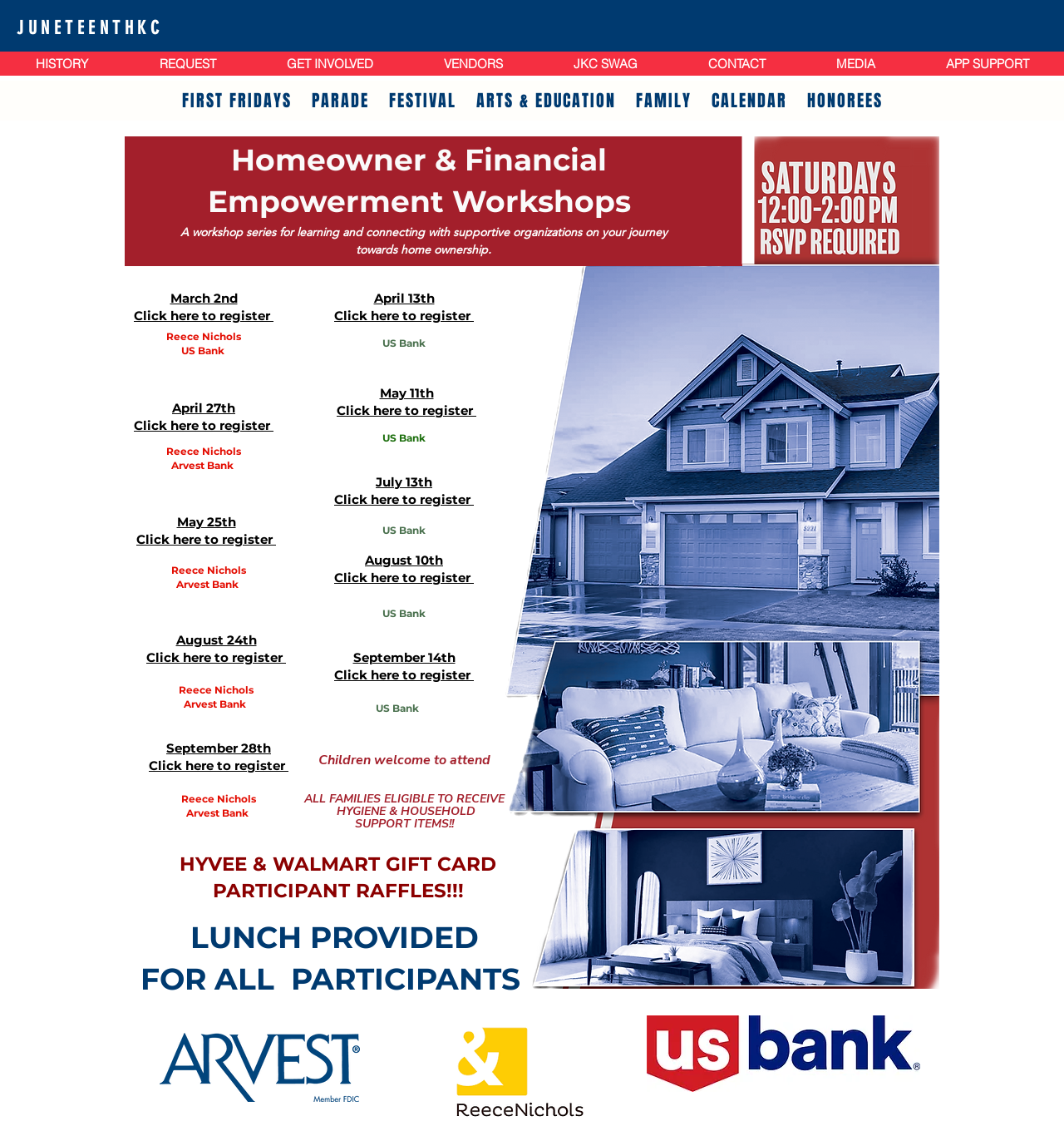Identify and extract the main heading from the webpage.

Homeowner & Financial Empowerment Workshops